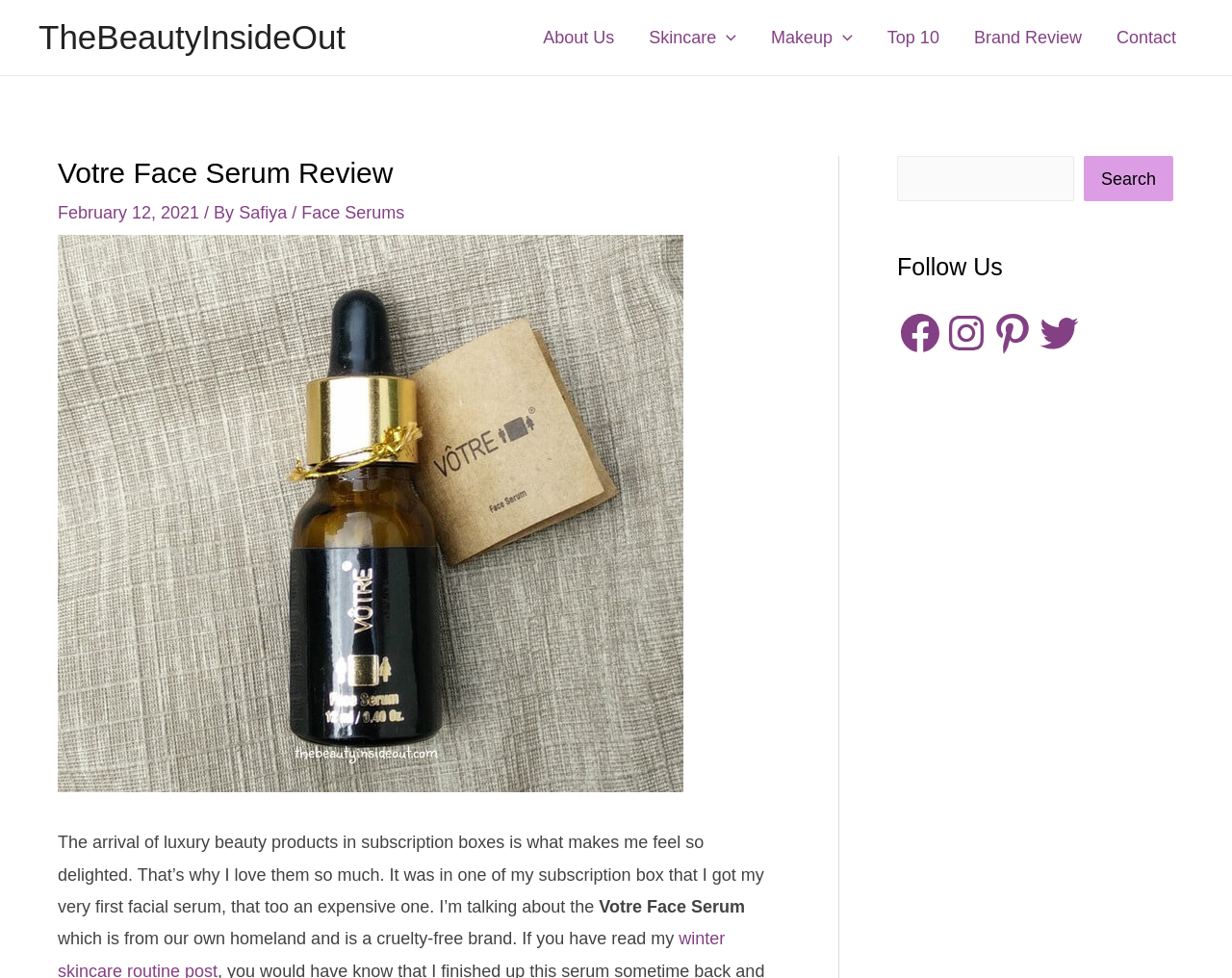Refer to the image and provide an in-depth answer to the question:
What is the author of the review?

I found the answer by looking at the header section of the webpage, where it says 'February 12, 2021 / By Safiya'. The author of the review is 'Safiya'.